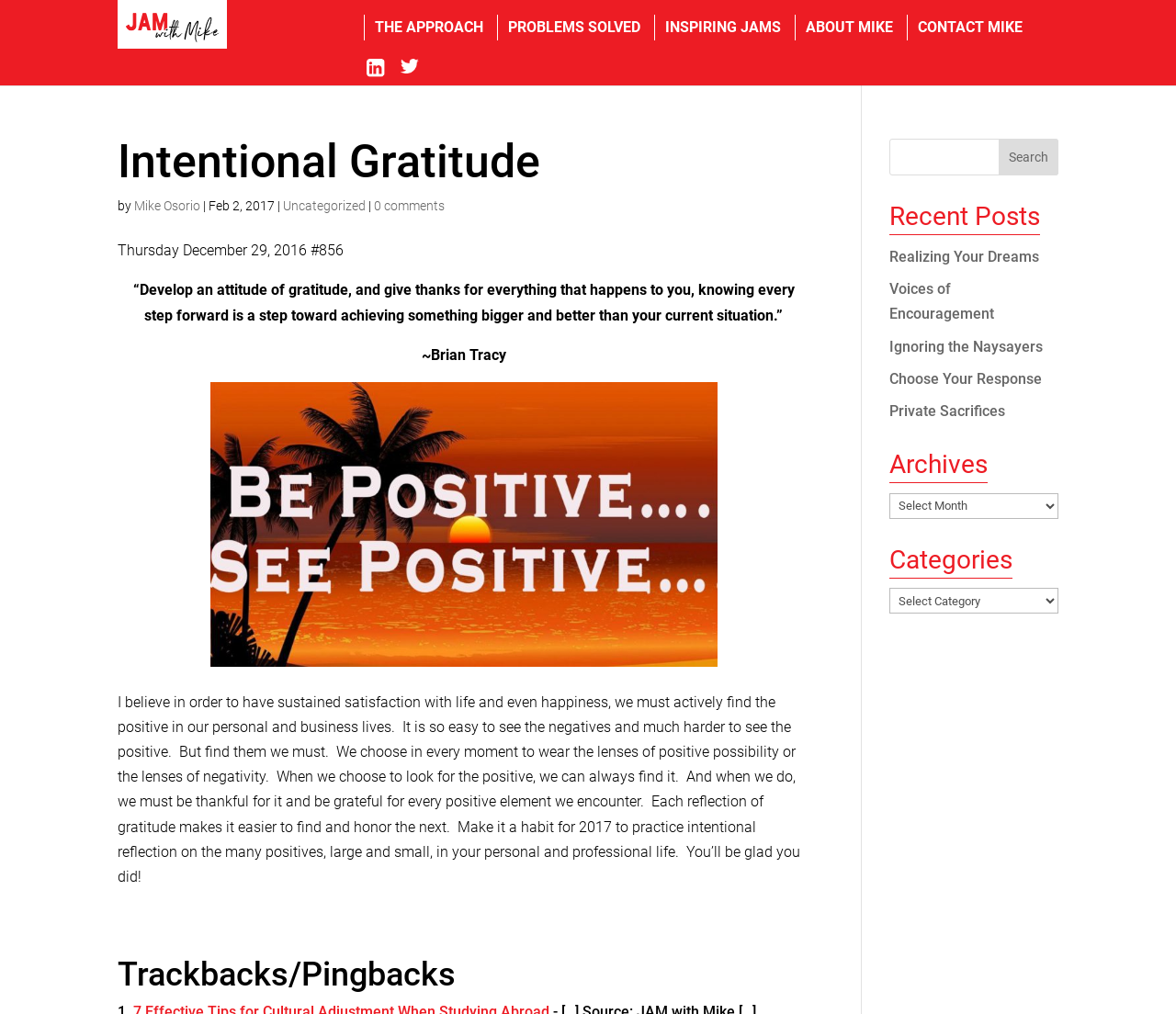Provide the bounding box coordinates of the area you need to click to execute the following instruction: "Read the post 'Realizing Your Dreams'".

[0.756, 0.245, 0.884, 0.262]